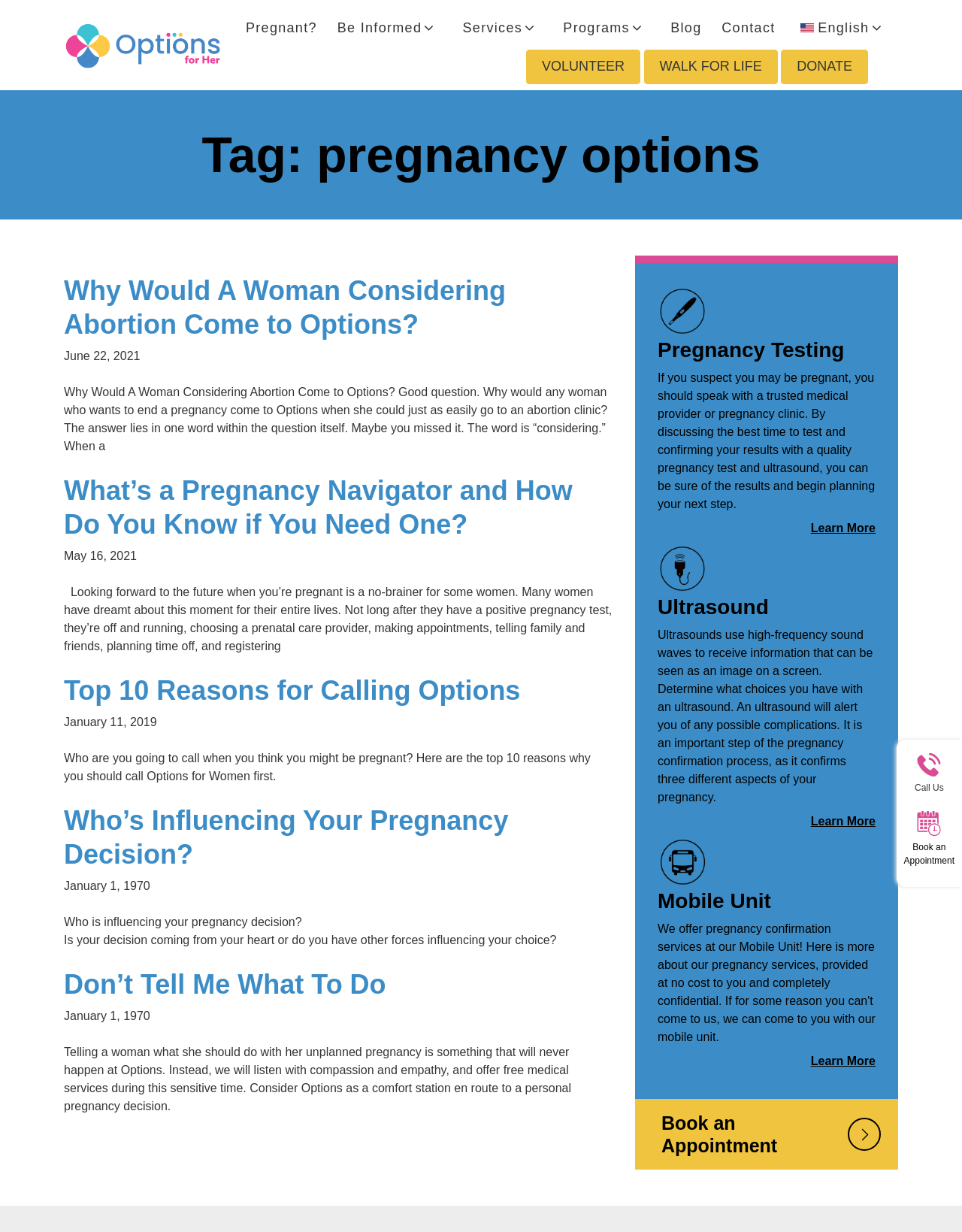Determine the bounding box coordinates of the element that should be clicked to execute the following command: "Read the article 'Why Would A Woman Considering Abortion Come to Options?'".

[0.066, 0.222, 0.637, 0.277]